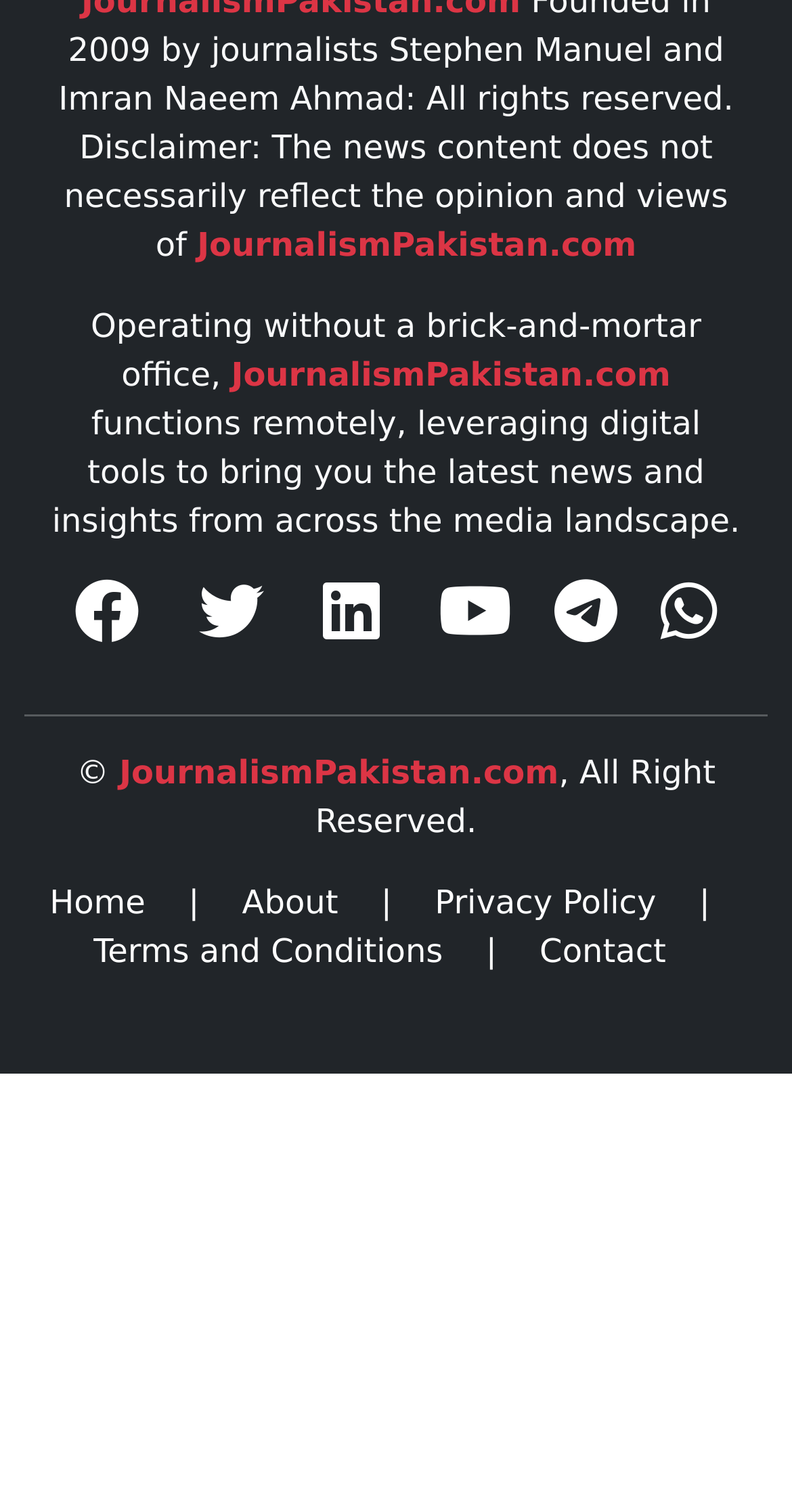What is the name of the website?
Provide a concise answer using a single word or phrase based on the image.

JournalismPakistan.com